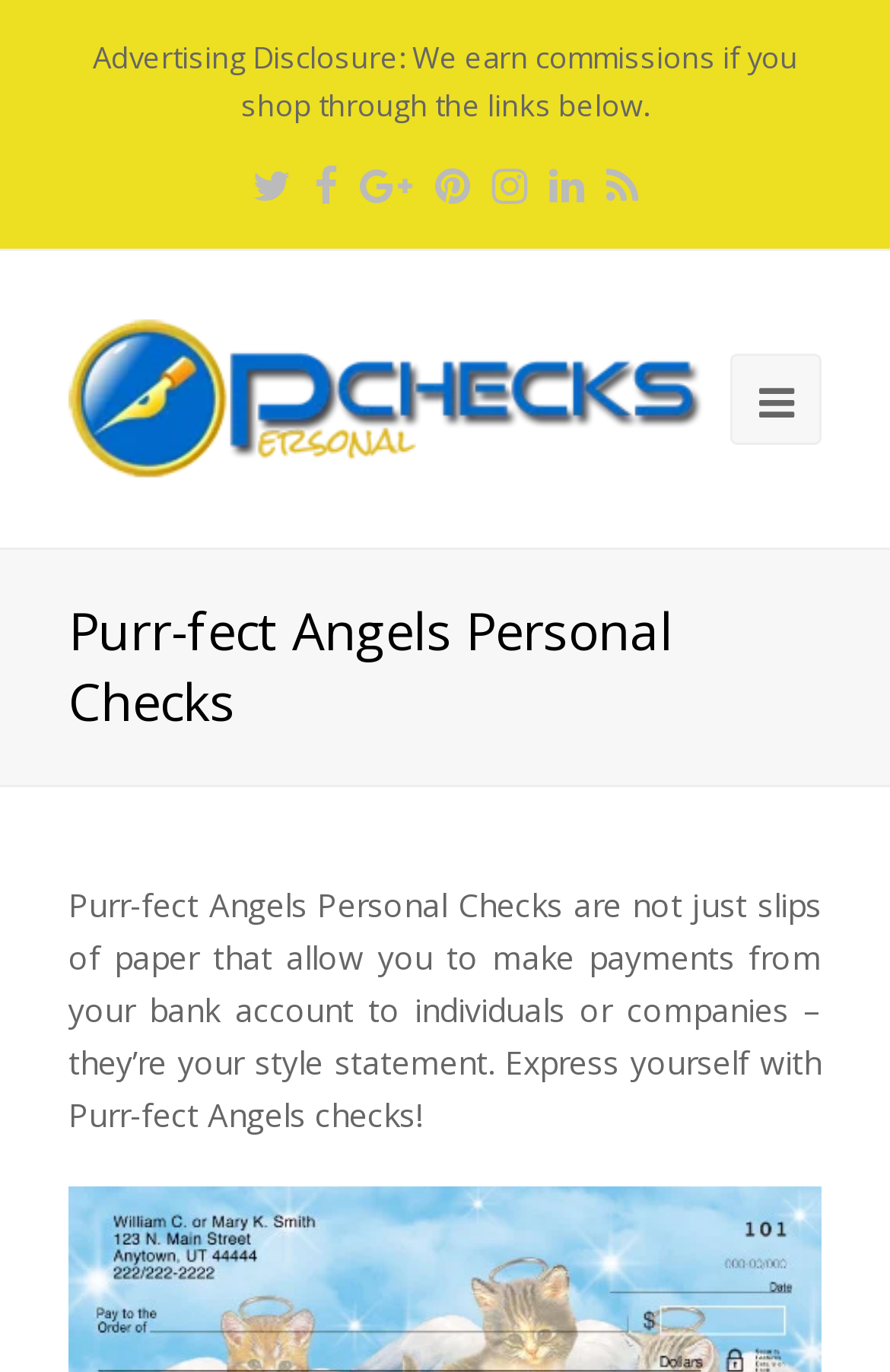Please specify the bounding box coordinates of the region to click in order to perform the following instruction: "Open mobile menu".

[0.821, 0.257, 0.923, 0.324]